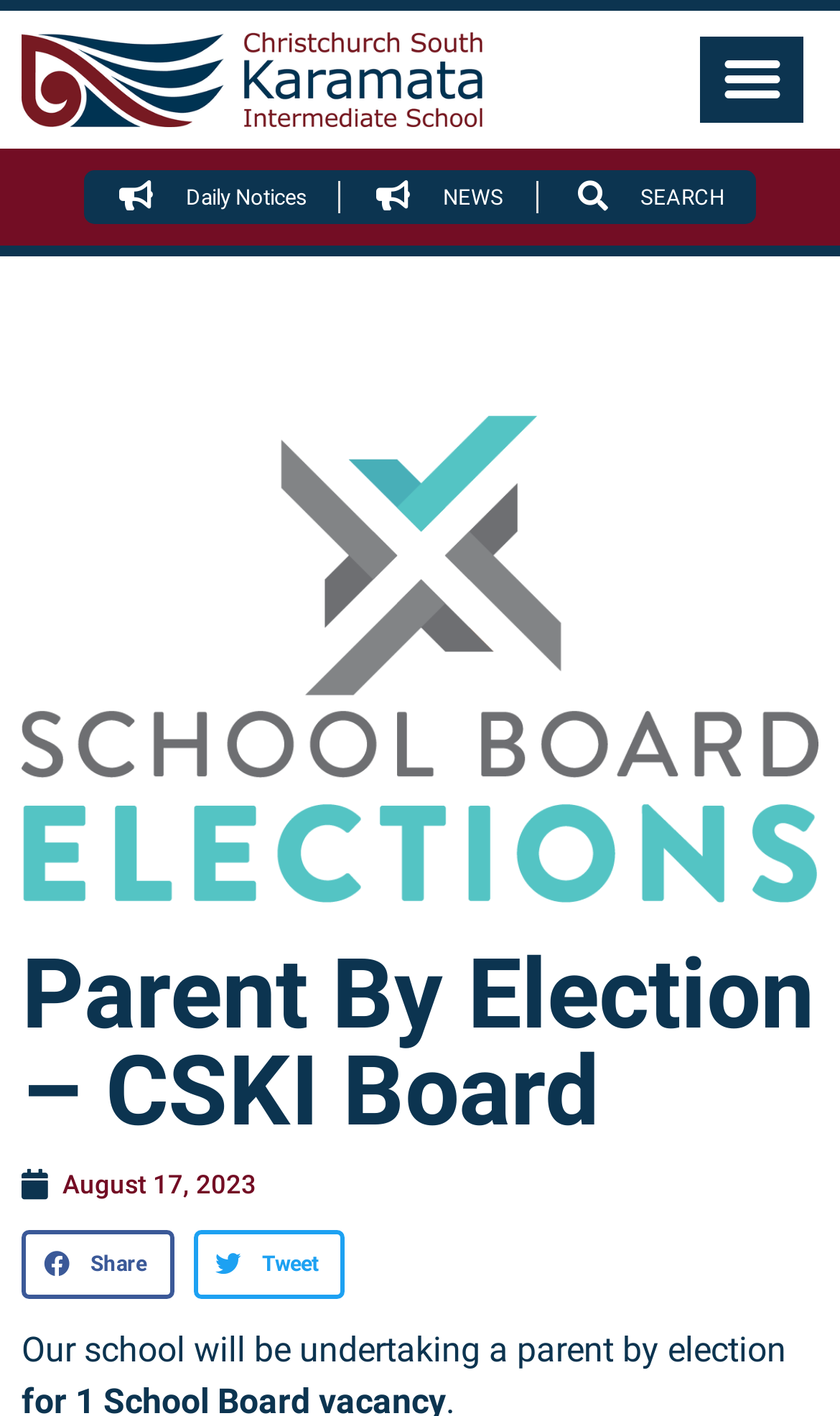How many social media sharing options are available?
Please provide a comprehensive answer based on the contents of the image.

On the webpage, there are two social media sharing options available, namely 'Share on facebook' and 'Share on twitter', which can be used to share the election information.